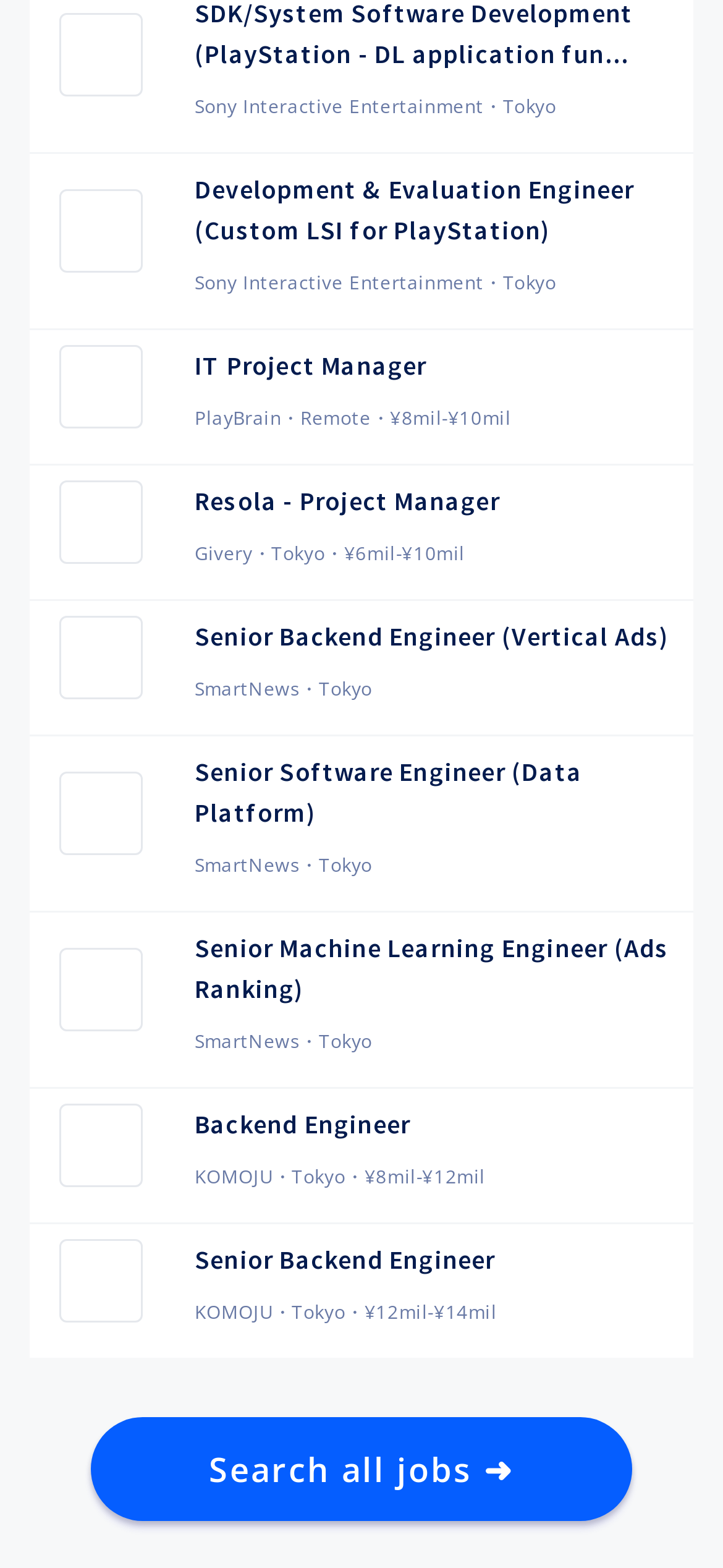Please determine the bounding box coordinates of the clickable area required to carry out the following instruction: "View IT Project Manager job". The coordinates must be four float numbers between 0 and 1, represented as [left, top, right, bottom].

[0.269, 0.221, 0.959, 0.247]